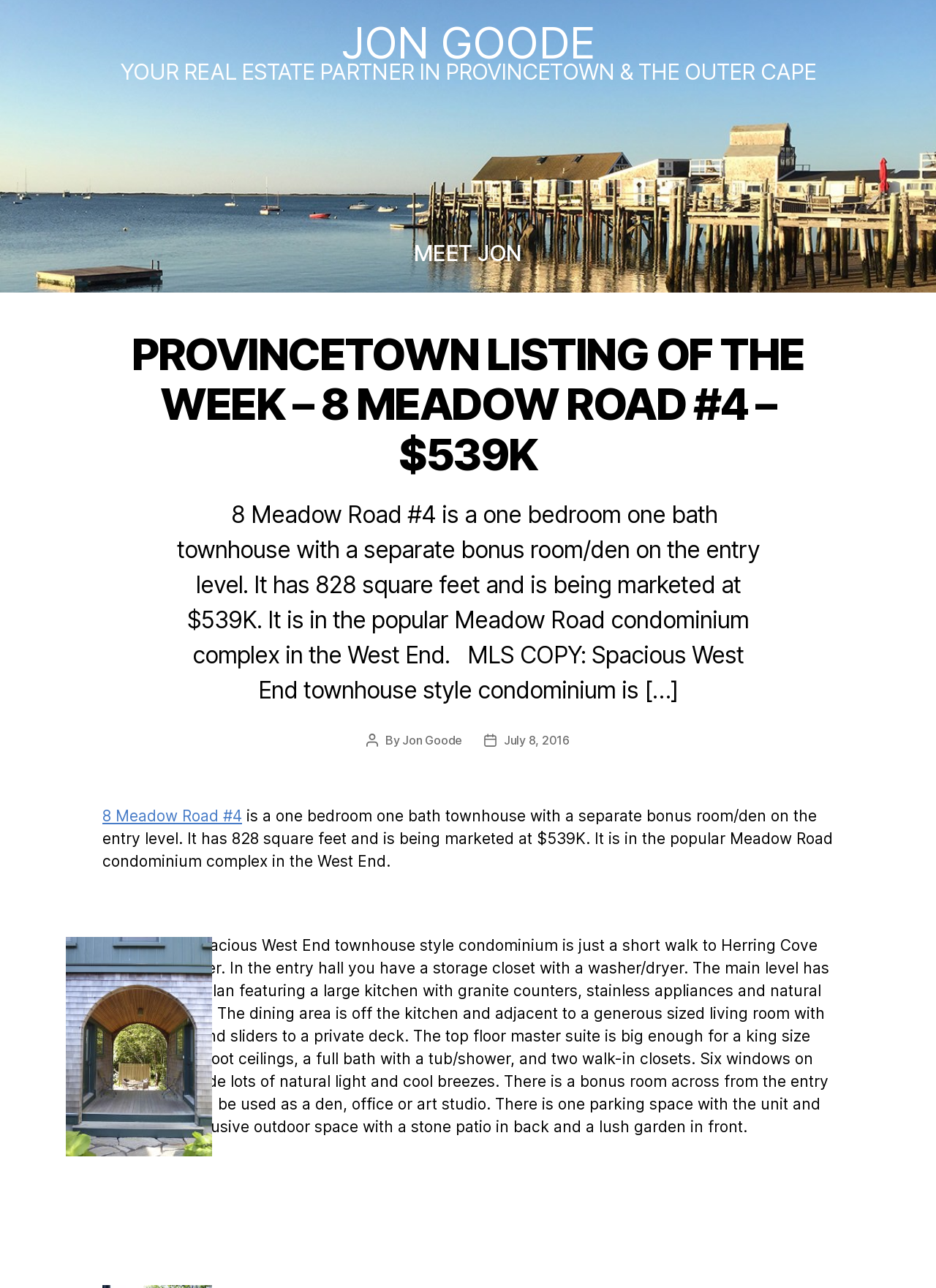Explain the webpage in detail.

This webpage is about a real estate listing, specifically a townhouse at 8 Meadow Road #4 in Provincetown, priced at $539,000. At the top of the page, there is a link to "JON GOODE" and a static text "YOUR REAL ESTATE PARTNER IN PROVINCETOWN & THE OUTER CAPE". Below this, there is a horizontal navigation menu with a link to "MEET JON".

The main content of the page is a header section that displays the title "PROVINCETOWN LISTING OF THE WEEK – 8 MEADOW ROAD #4 – $539K". Below this, there is a detailed description of the property, which includes its features, such as one bedroom, one bath, and a separate bonus room/den on the entry level, with 828 square feet. The description also mentions the property's location in the popular Meadow Road condominium complex in the West End.

To the right of the description, there is an image, likely a photo of the property. Below the description, there is information about the post author, Jon Goode, and the post date, July 8, 2016. There are also links to the property address, 8 Meadow Road #4, and a detailed MLS copy of the listing, which provides more information about the property's features, such as the kitchen, dining area, living room, and master suite.